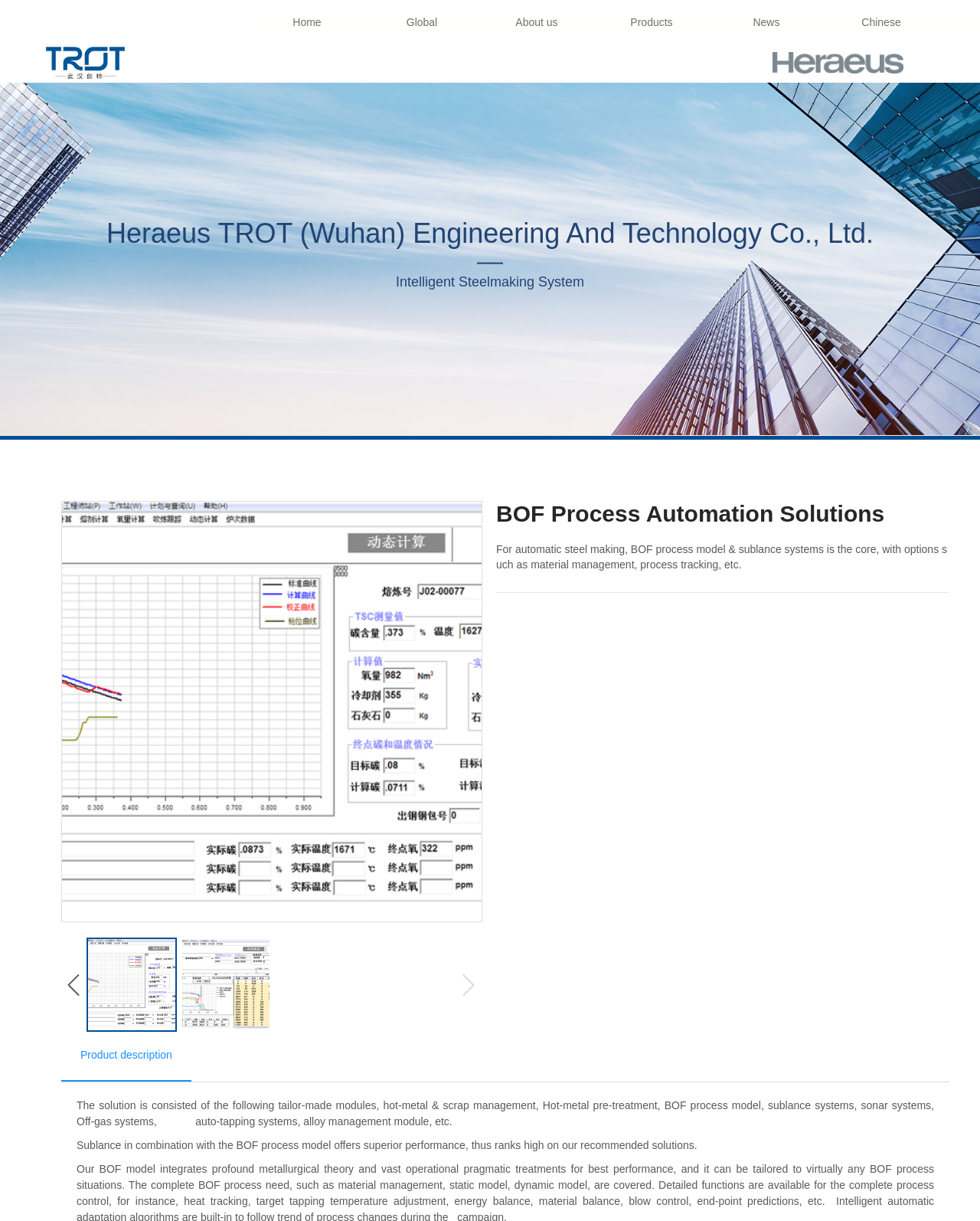How many images are on the webpage?
Provide a short answer using one word or a brief phrase based on the image.

4